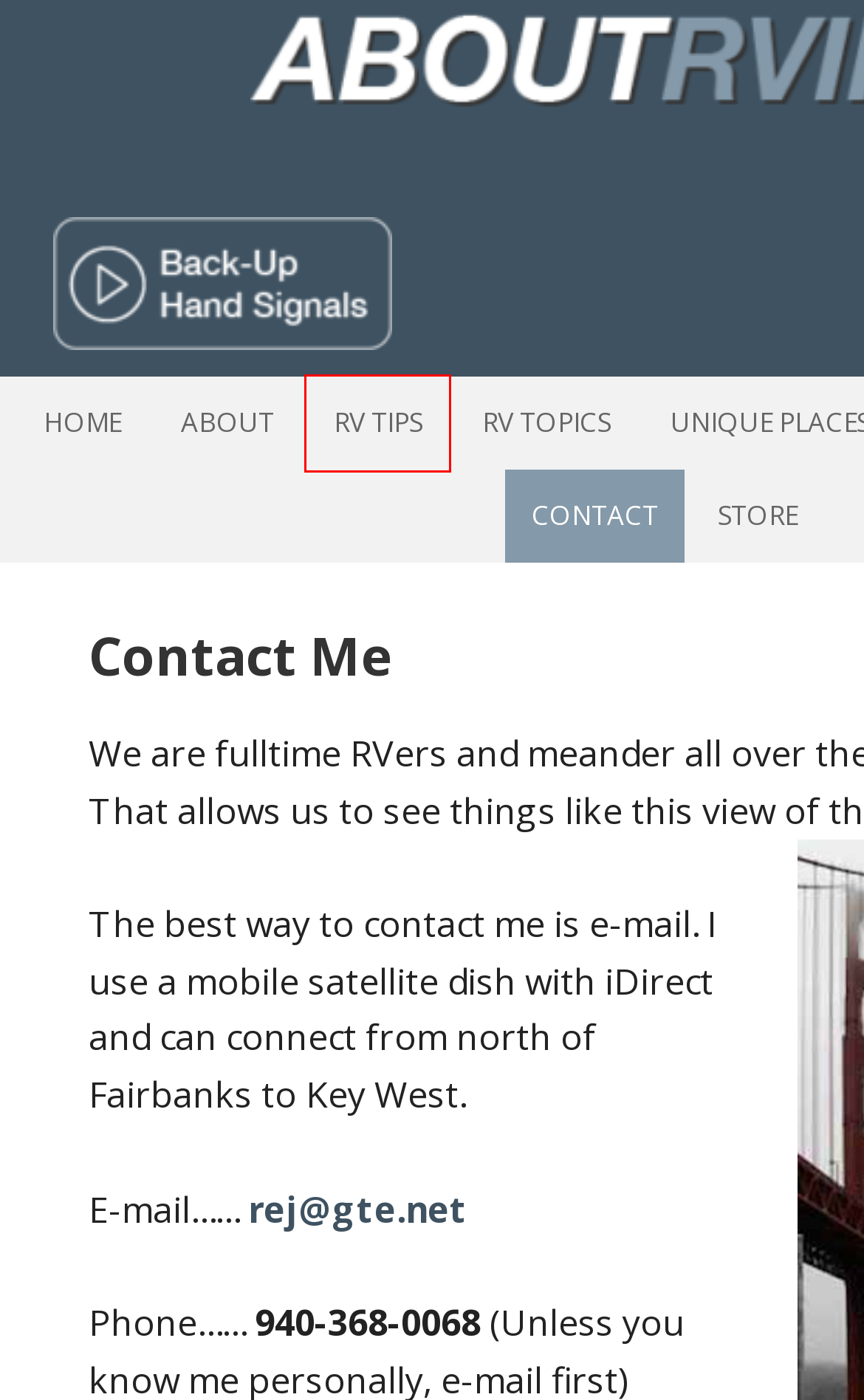Check out the screenshot of a webpage with a red rectangle bounding box. Select the best fitting webpage description that aligns with the new webpage after clicking the element inside the bounding box. Here are the candidates:
A. About
B. RV Tips
C. RV Topics
D. This Is Our Book Store. We ONLY sell our RV books.
E. Campground Reservations in Alaska
F. Terms and Conditions
G. Hand Signals for Backing Up Your RV
H. About this Website

B